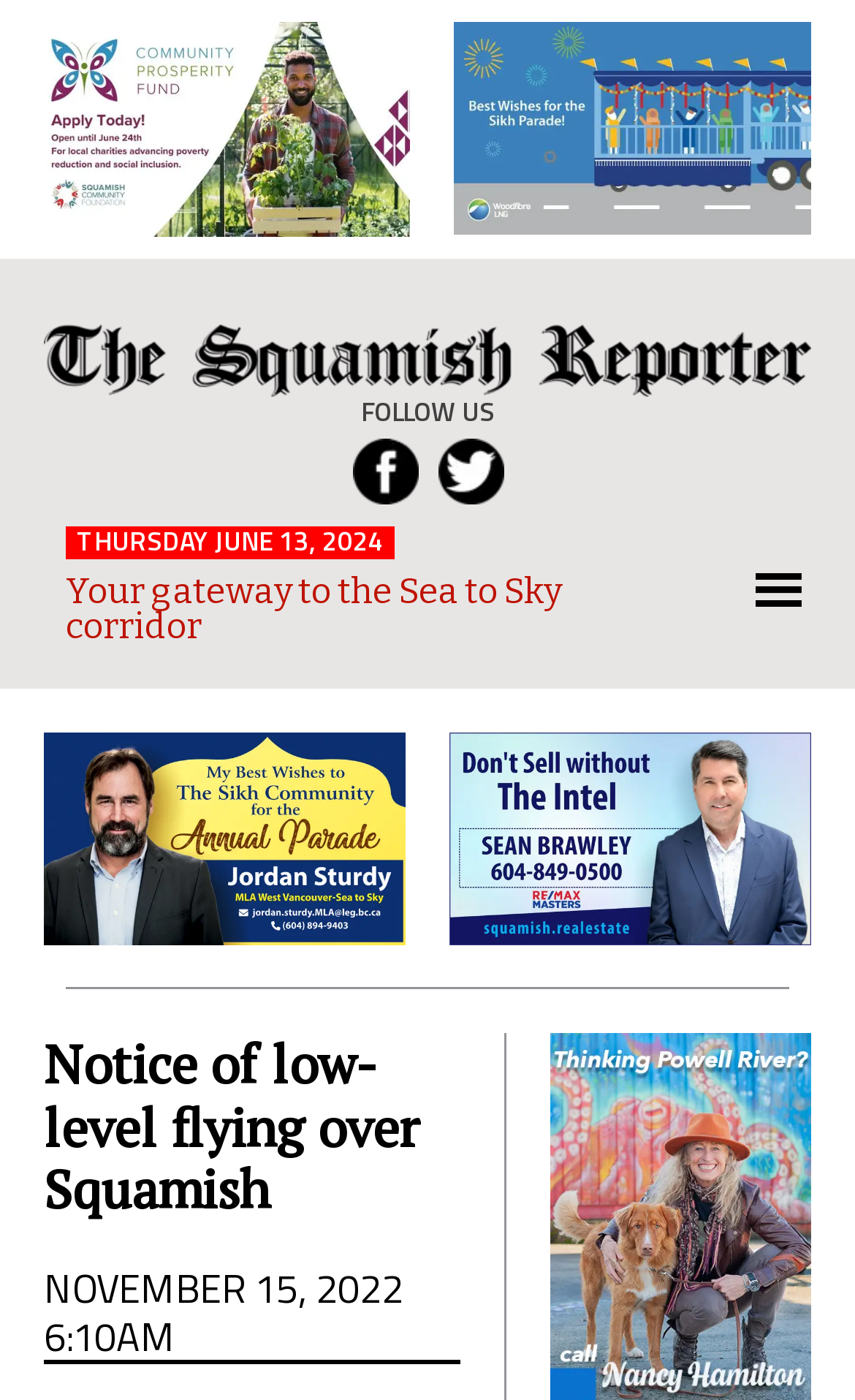Describe all the significant parts and information present on the webpage.

This webpage appears to be a news article from The Squamish Reporter, with a focus on a notice of low-level flying over Squamish, specifically over Brackendale. 

At the top of the page, there are two advertisements, one on the left and one on the right, each containing an image. Below these ads, there is a link to The Squamish Reporter's main page, accompanied by an image of the publication's logo. 

On the left side of the page, there is a section dedicated to following The Squamish Reporter on social media, with two links, each accompanied by an image. 

The main content of the page is divided into two columns. On the left, there is a heading that reads "Notice of low-level flying over Squamish", followed by a date and time, "NOVEMBER 15, 2022 6:10AM". Below this, there is a section with two images, one of Jordan Sturdy and one of Sean Brawley. 

On the right side of the page, there is a column with a heading that reads "Local News from Squamish and Sea to Sky Region", followed by a subheading that reads "Your gateway to the Sea to Sky corridor". Below this, there is a date, "THURSDAY JUNE 13, 2024". 

At the bottom of the page, there is a section with a heading that reads "Reader Interactions", and another section with a heading that reads "Primary Sidebar", which contains a link.